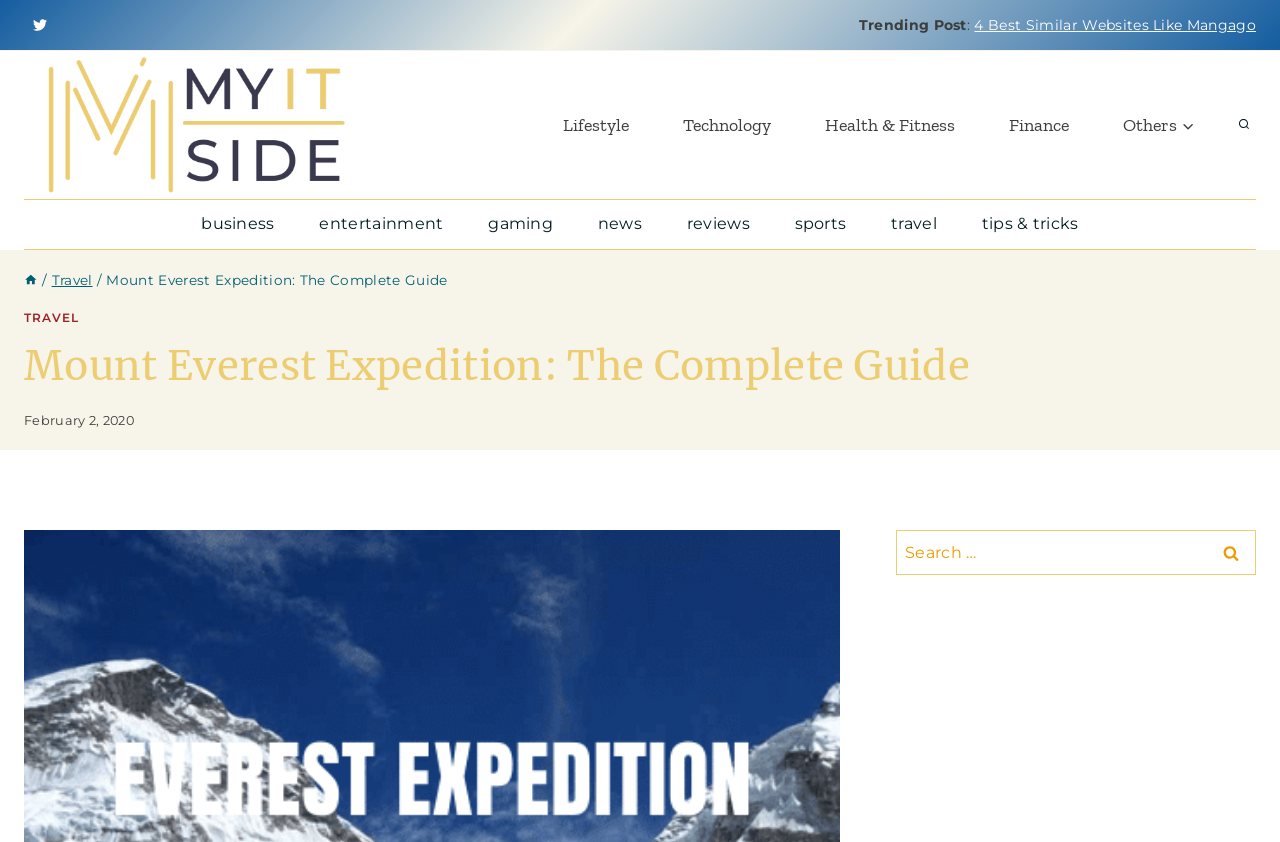Using the image as a reference, answer the following question in as much detail as possible:
What is the name of the monastery mentioned in the webpage?

The meta description of the webpage mentions 'Wonderful Tengboche Monastery journey' which indicates that the monastery being referred to is Tengboche Monastery.